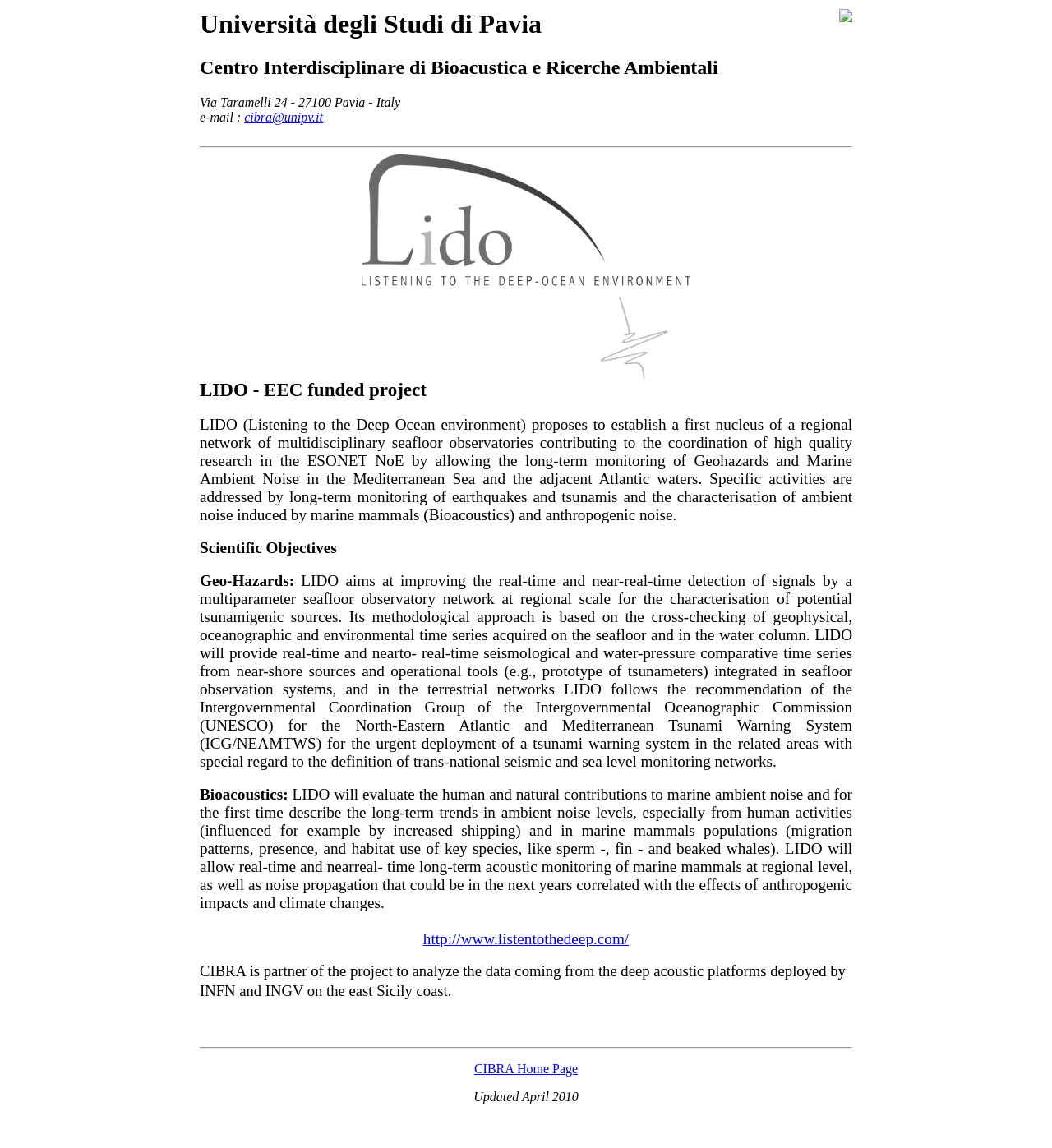What is the purpose of the LIDO project?
Could you answer the question in a detailed manner, providing as much information as possible?

I found the answer by reading the text that describes the LIDO project, which states that it 'proposes to establish a first nucleus of a regional network of multidisciplinary seafloor observatories contributing to the coordination of high quality research in the ESONET NoE by allowing the long-term monitoring of Geohazards and Marine Ambient Noise in the Mediterranean Sea and the adjacent Atlantic waters.'